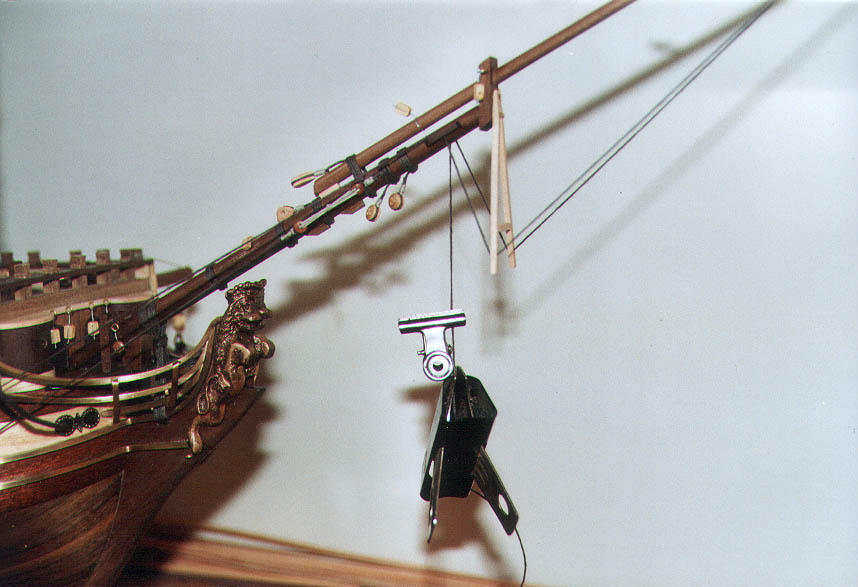Generate a comprehensive description of the image.

The image showcases a beautifully crafted model ship's bow, featuring intricate wooden craftsmanship. The focus is on a rigging mechanism that consists of a pulley system suspended from the ship's mast. A small black block, intricately detailed, is attached to the pulley, demonstrating the functional aspects of the rigging. The background is softly blurred, emphasizing the ship's structure, which displays ornate carvings and meticulous attention to detail. This image encapsulates the artistry and engineering that goes into ship modeling, revealing both aesthetic beauty and technical proficiency.